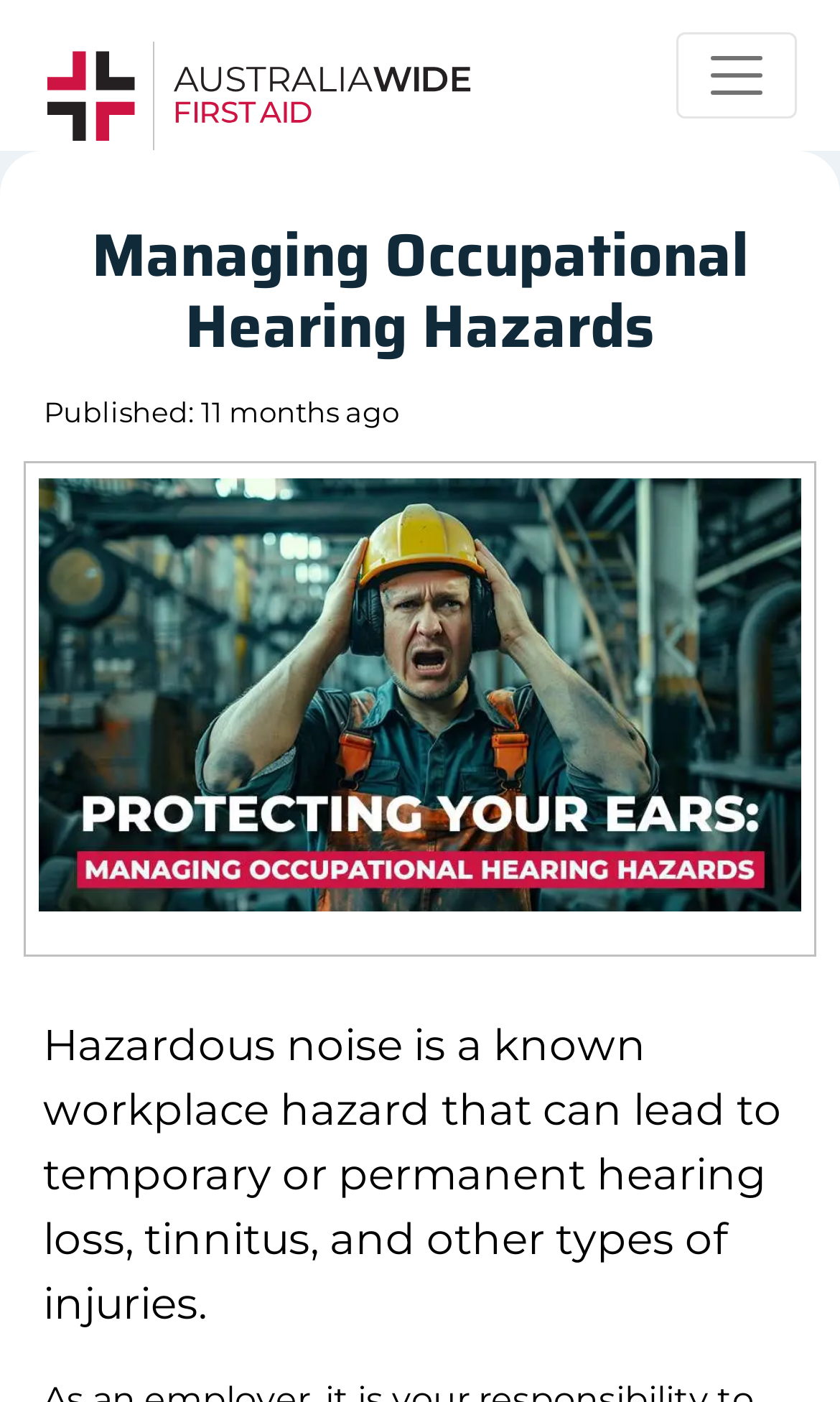What is the consequence of hazardous noise?
Please provide a detailed and comprehensive answer to the question.

The consequence of hazardous noise can be found by reading the text in the figure element, which mentions that hazardous noise can lead to 'temporary or permanent hearing loss, tinnitus, and other types of injuries'.